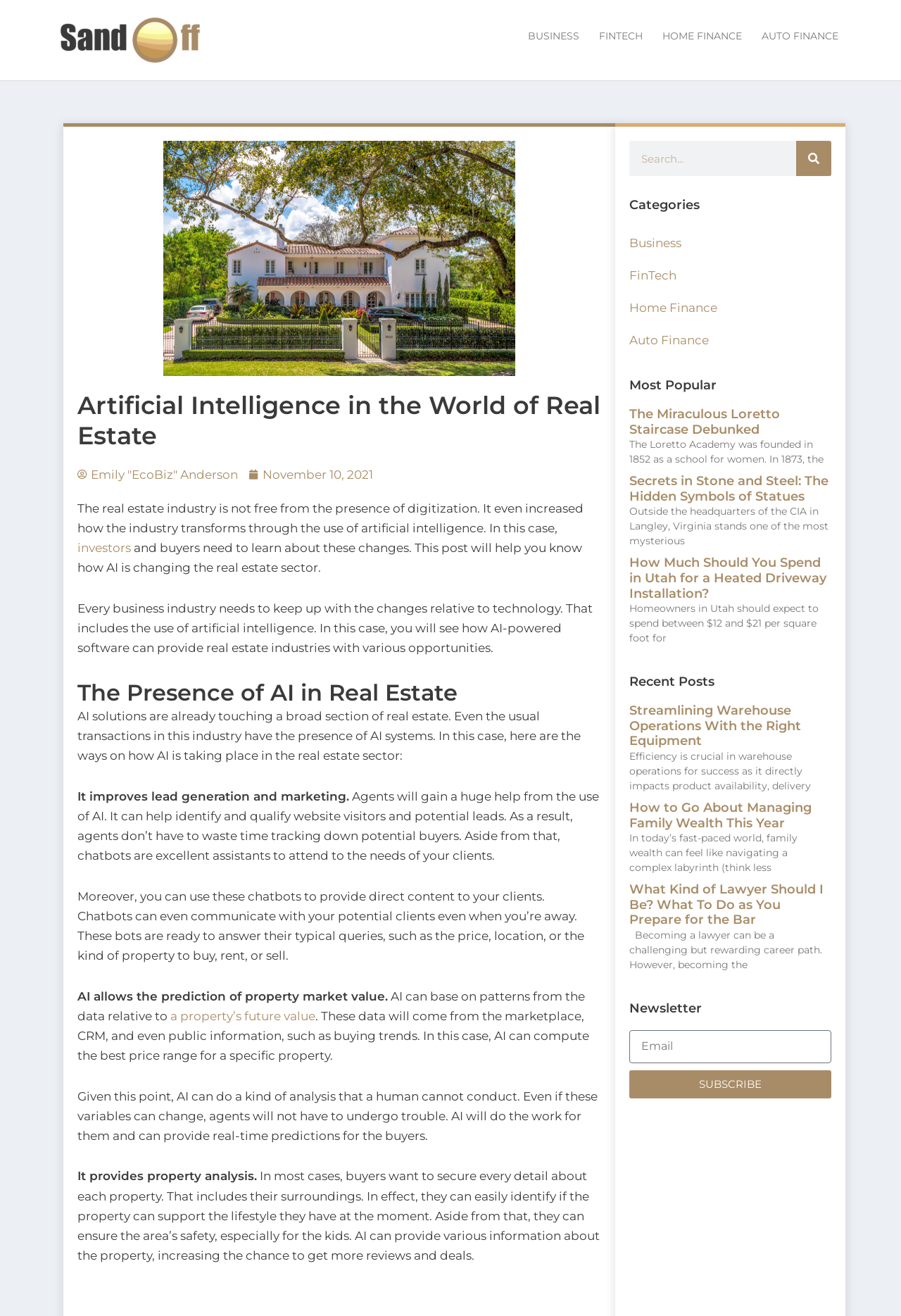What is the author of the article?
Please answer the question with a detailed and comprehensive explanation.

The author of the article is 'Emily 'EcoBiz' Anderson' which is mentioned in the link located below the heading with a bounding box coordinate of [0.086, 0.353, 0.264, 0.368].